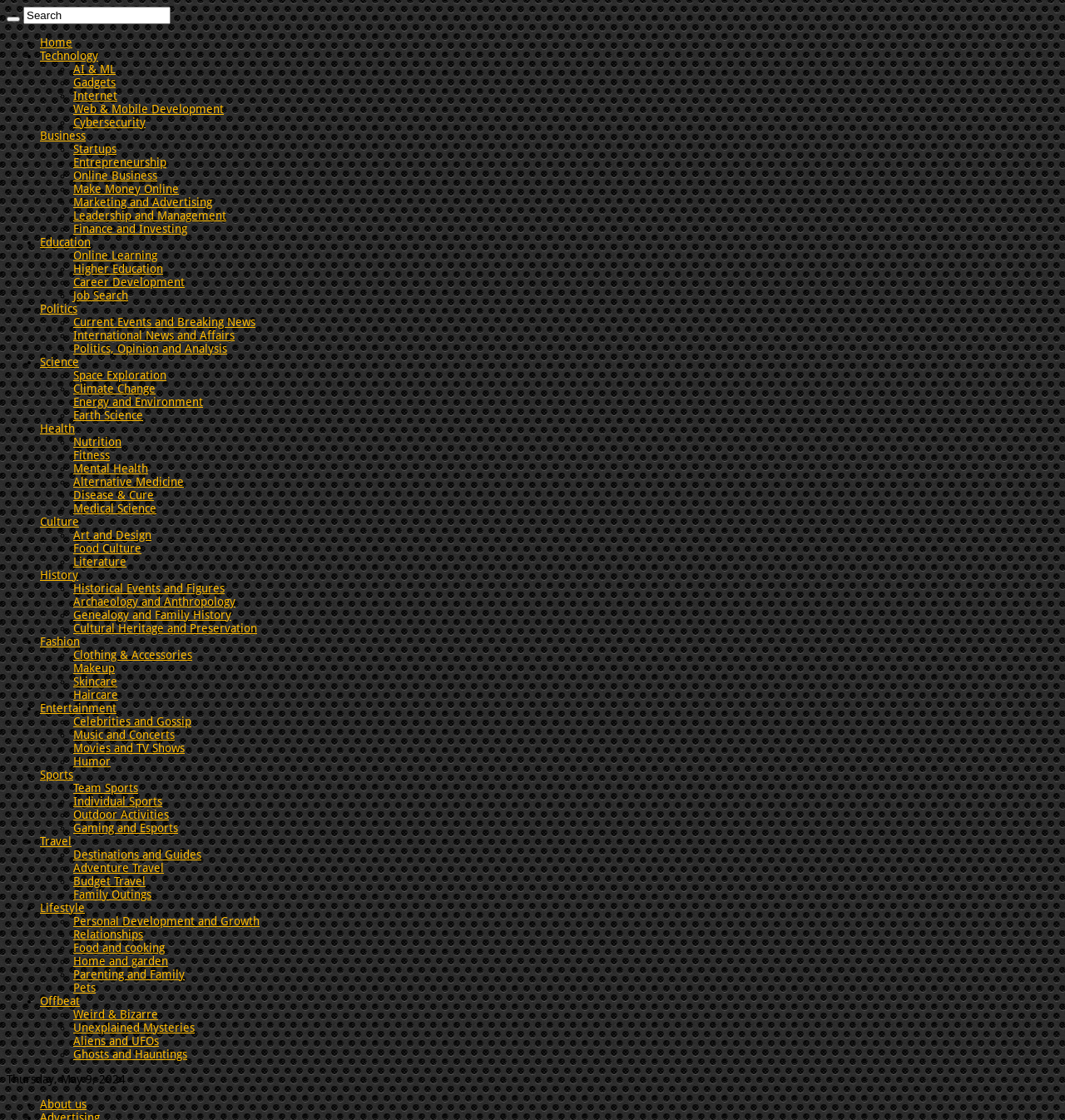Could you highlight the region that needs to be clicked to execute the instruction: "Explore Online Learning"?

[0.069, 0.222, 0.148, 0.234]